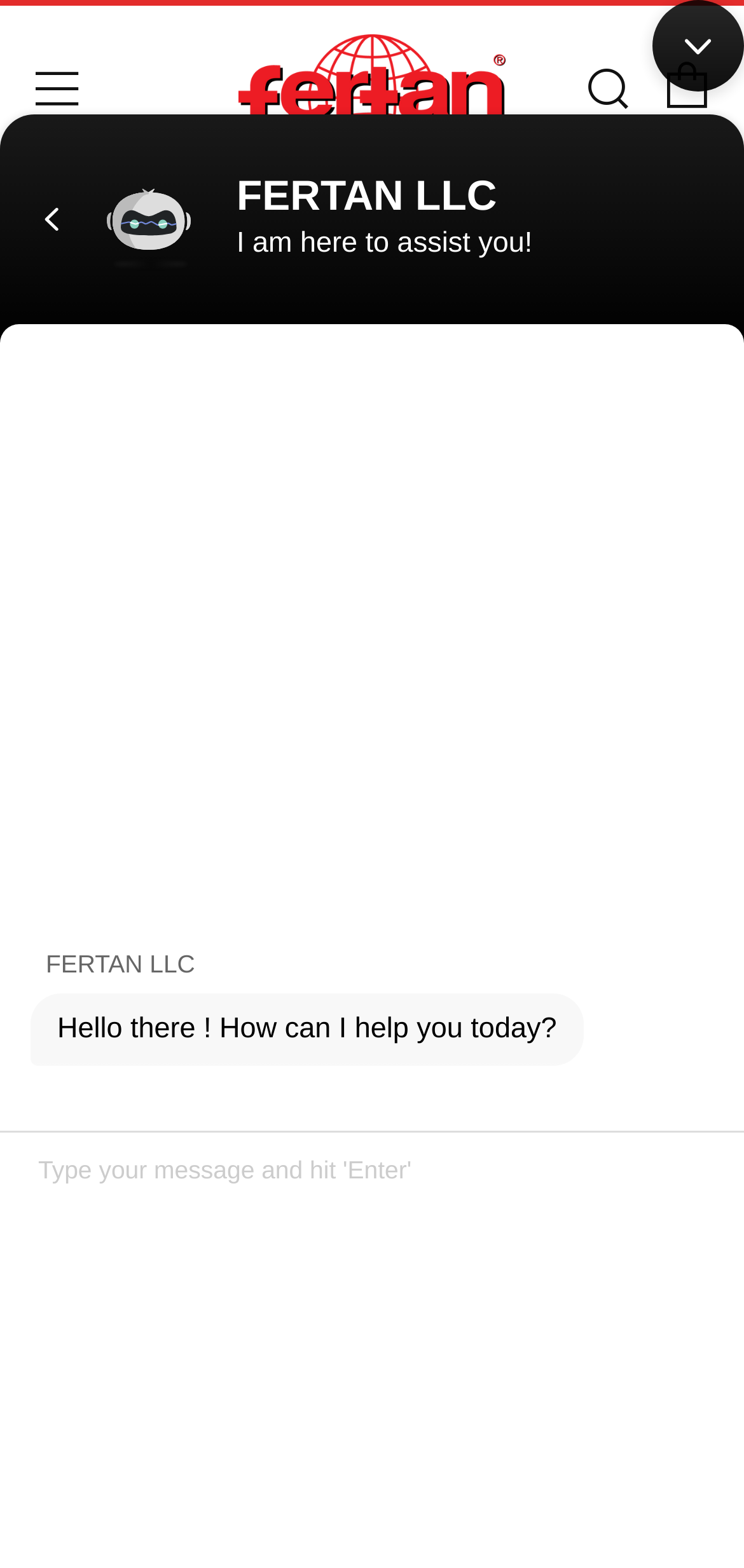Please reply to the following question with a single word or a short phrase:
What is the minimum order value for interest-free installments?

$50.00